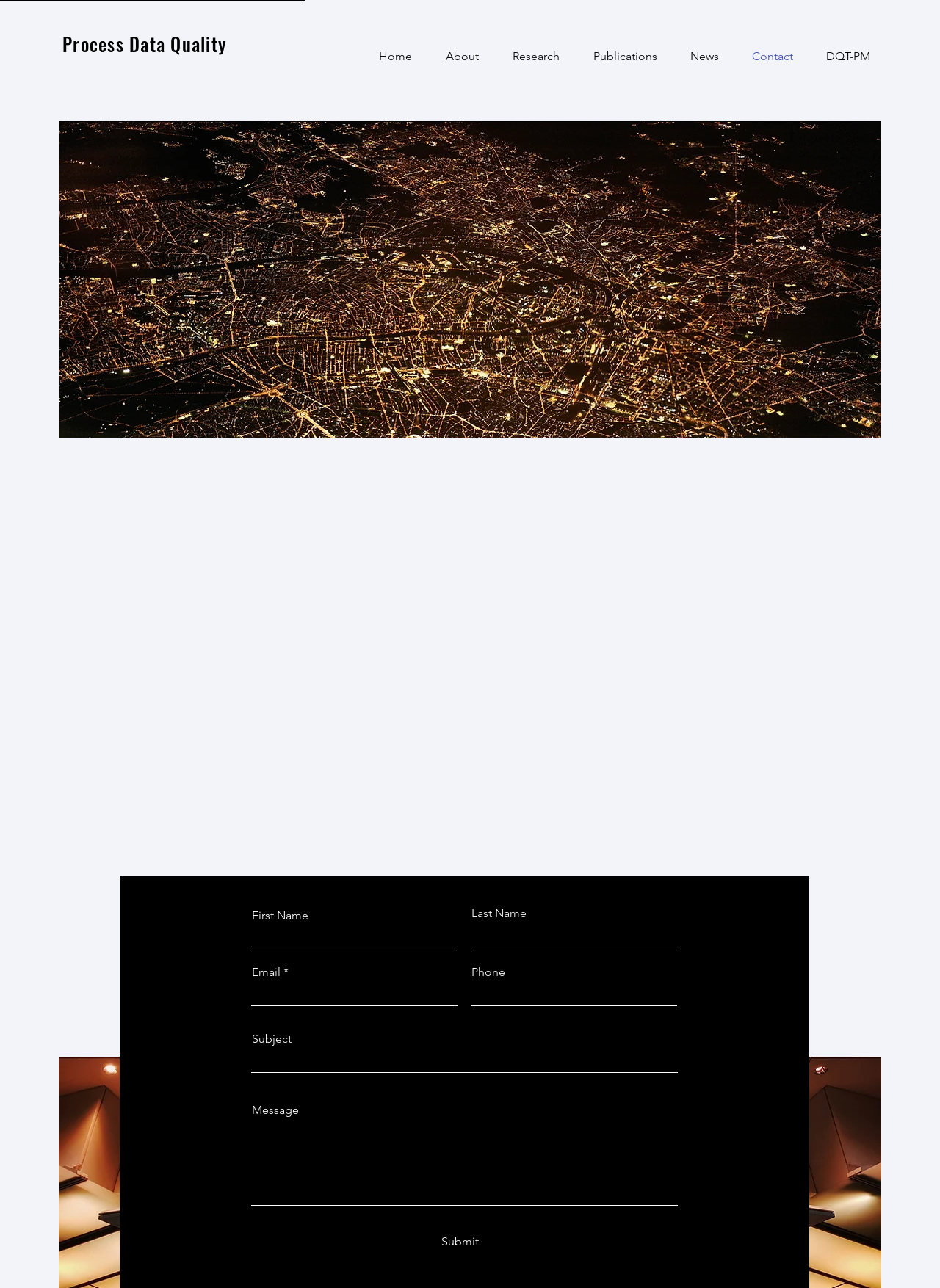Detail the features and information presented on the webpage.

The webpage is a contact page for ProcessDataQuality. At the top, there is a link to the Process Data Quality homepage. Below it, a navigation menu is situated, containing links to various sections of the website, including Home, About, Research, Publications, News, and Contact. The menu is followed by a generic element labeled "DQT-PM".

The main content of the page is divided into two sections. The first section is headed by "Contact Us" and provides contact information, including an email address and phone number. Below this, there is a paragraph of text explaining that visitors can contact the organization using the form provided.

The second section is headed by "You can also contact us by filling this contact form:" and contains a contact form with fields for First Name, Last Name, Email, Phone, Subject, and Message. The Email field is required. Below the form, there is a Submit button.

Overall, the webpage is designed to facilitate contact between visitors and ProcessDataQuality, providing multiple ways to get in touch, including a contact form and email address.